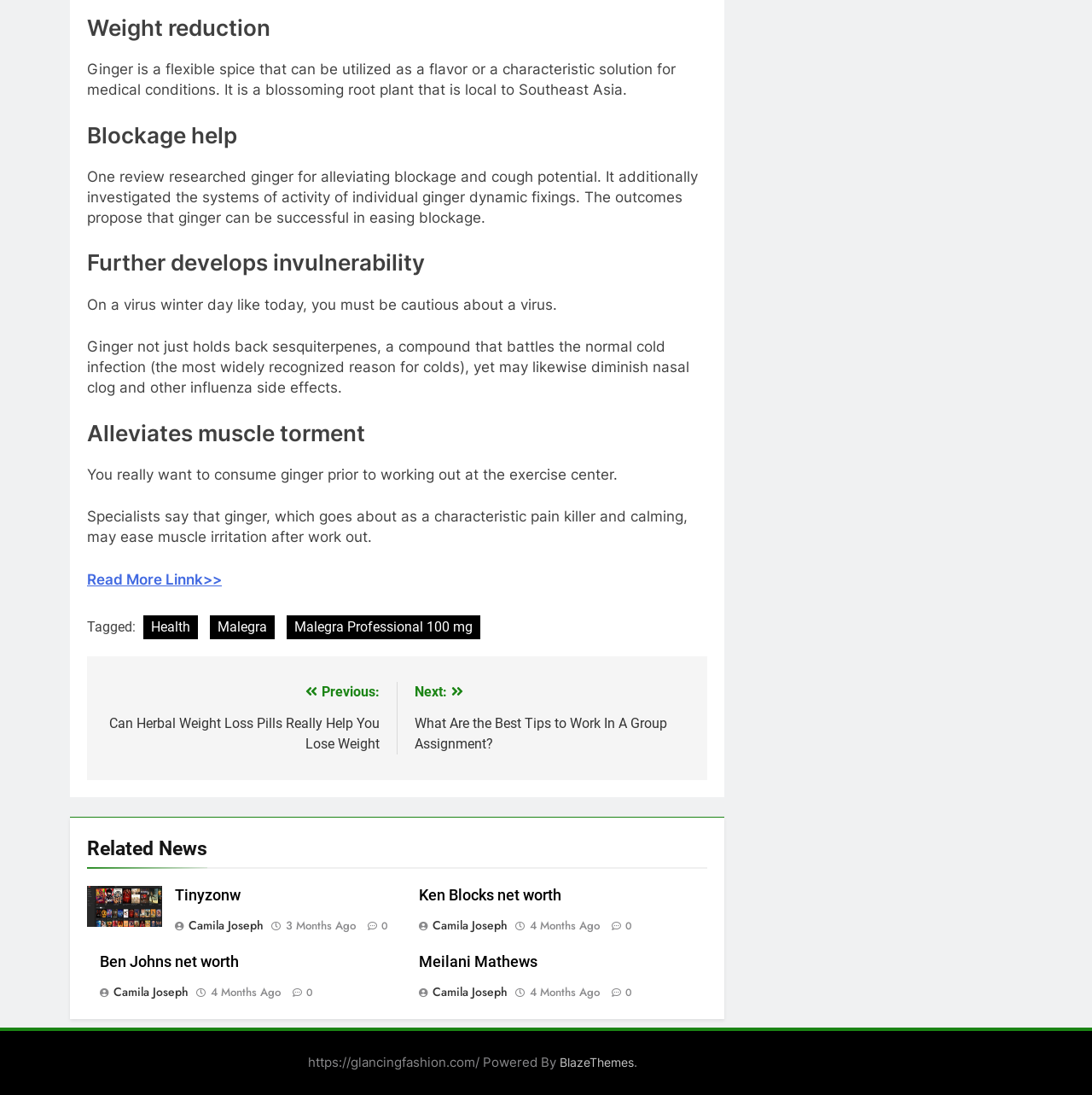Give a one-word or short phrase answer to this question: 
How many related news articles are shown?

4